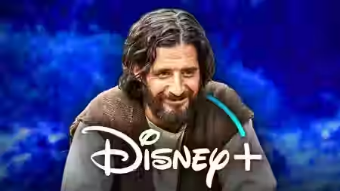What is the character's facial expression?
Based on the image, answer the question in a detailed manner.

The character's facial expression is described as an expressive smile, which implies a warm and approachable demeanor. This smile is likely a key aspect of the character's personality and is meant to convey a sense of friendliness and welcoming nature.